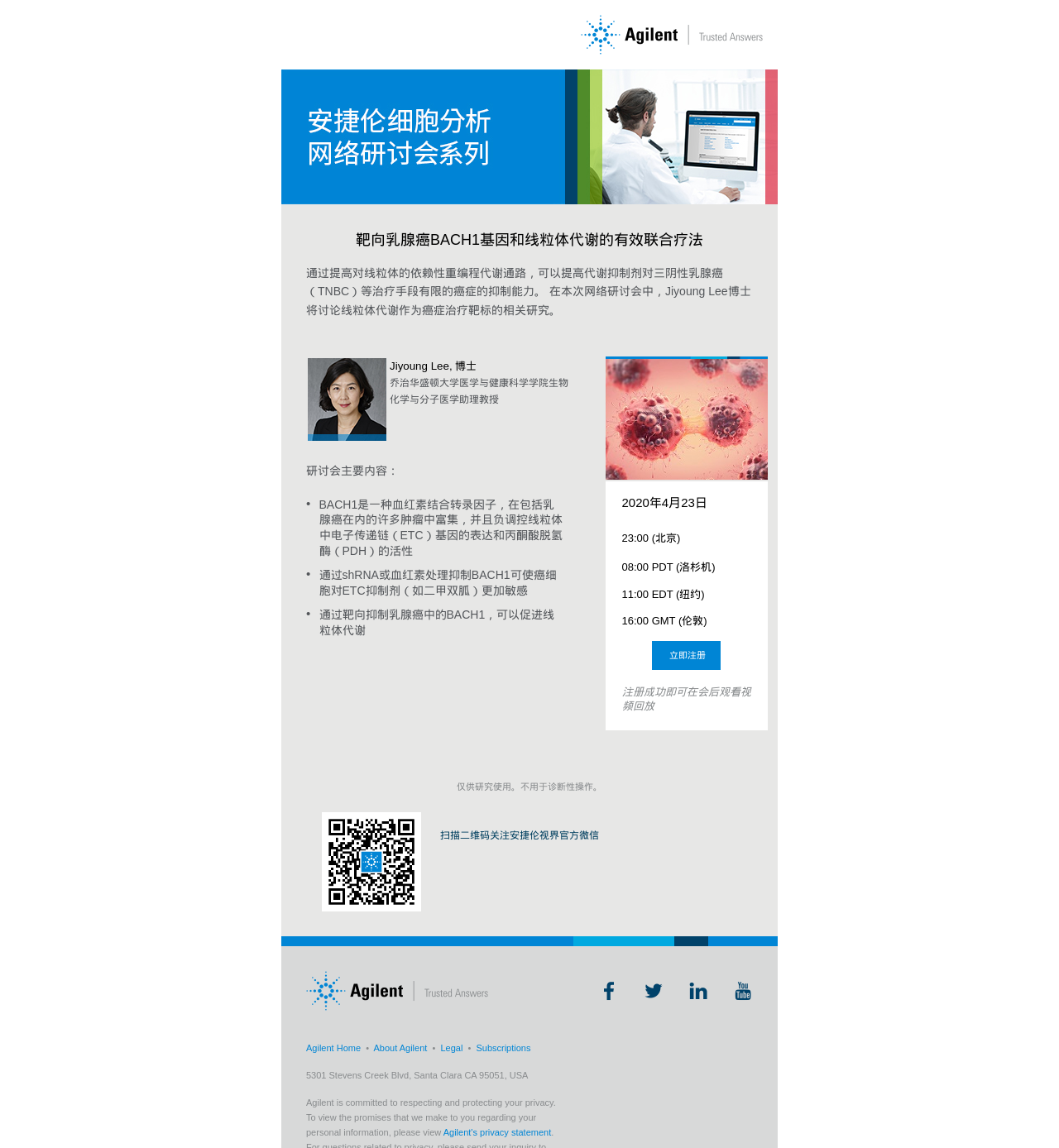Please find the bounding box for the following UI element description. Provide the coordinates in (top-left x, top-left y, bottom-right x, bottom-right y) format, with values between 0 and 1: About Agilent

[0.353, 0.908, 0.403, 0.917]